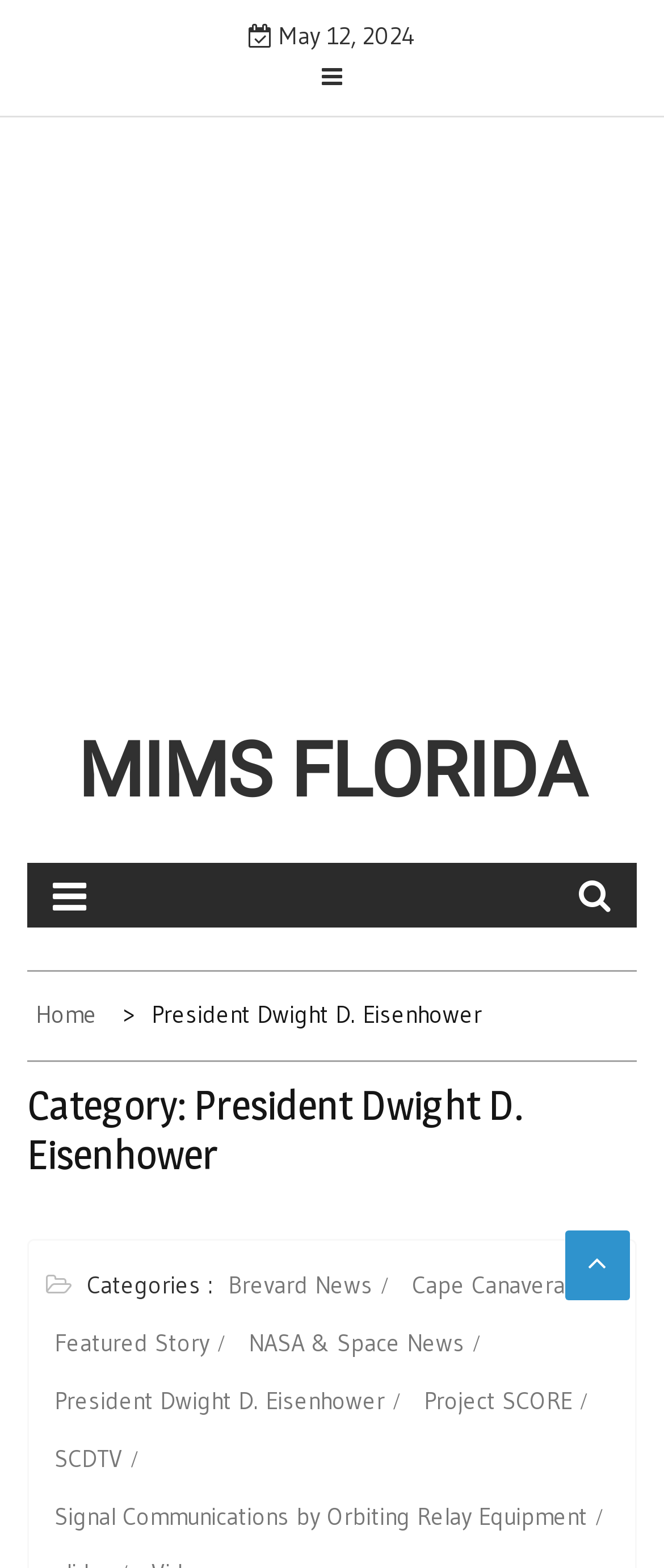How many links are there in the breadcrumbs navigation?
Using the details from the image, give an elaborate explanation to answer the question.

The breadcrumbs navigation is located at the top of the webpage, and it contains 2 links, which are 'Home' and 'President Dwight D. Eisenhower'.